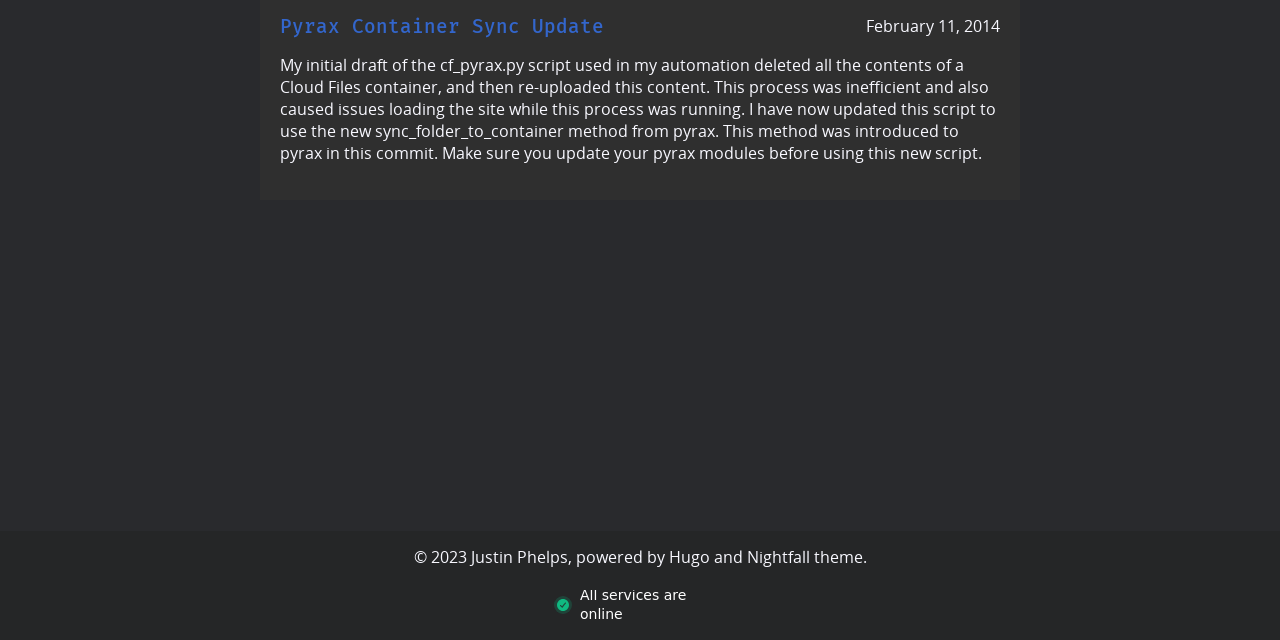Determine the bounding box of the UI component based on this description: "Nightfall". The bounding box coordinates should be four float values between 0 and 1, i.e., [left, top, right, bottom].

[0.583, 0.853, 0.632, 0.888]